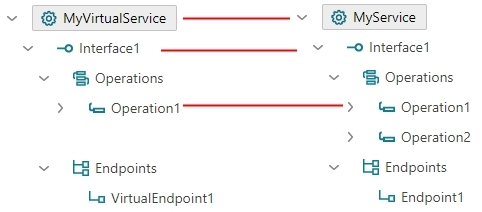How many operations are present in 'MyService'?
Look at the screenshot and respond with a single word or phrase.

2